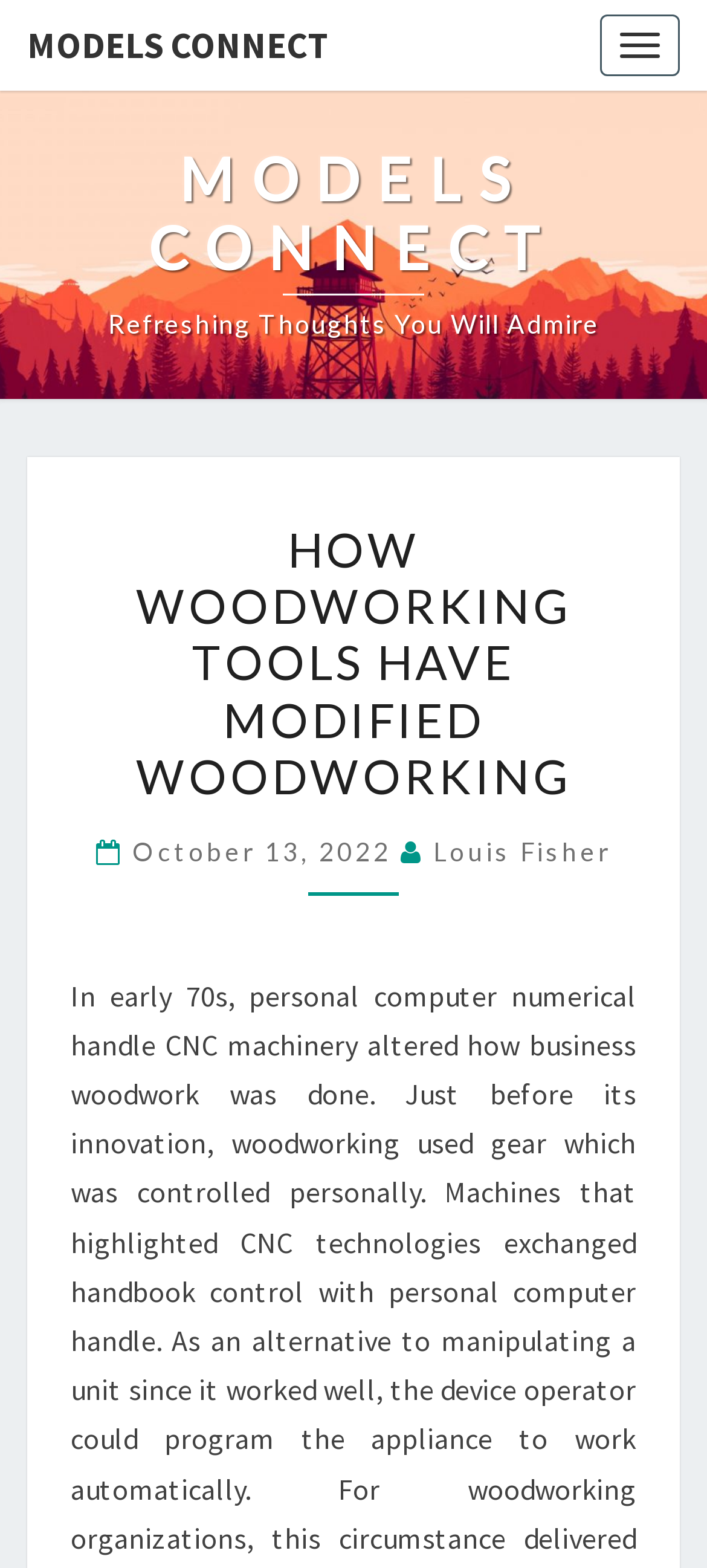Locate the bounding box coordinates of the UI element described by: "October 13, 2022". Provide the coordinates as four float numbers between 0 and 1, formatted as [left, top, right, bottom].

[0.187, 0.533, 0.567, 0.553]